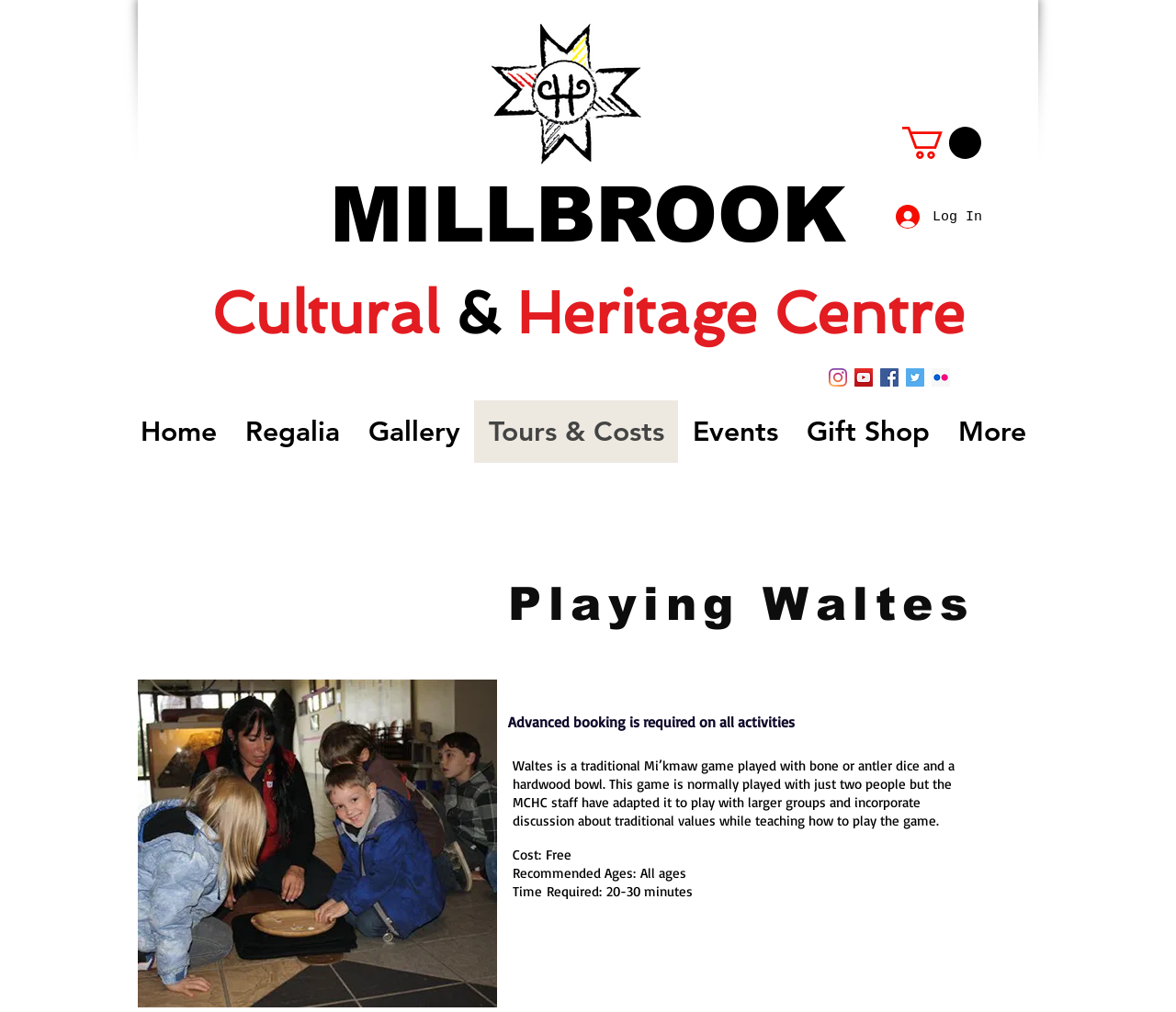Extract the top-level heading from the webpage and provide its text.

MILLBROOK
Cultural & Heritage Centre